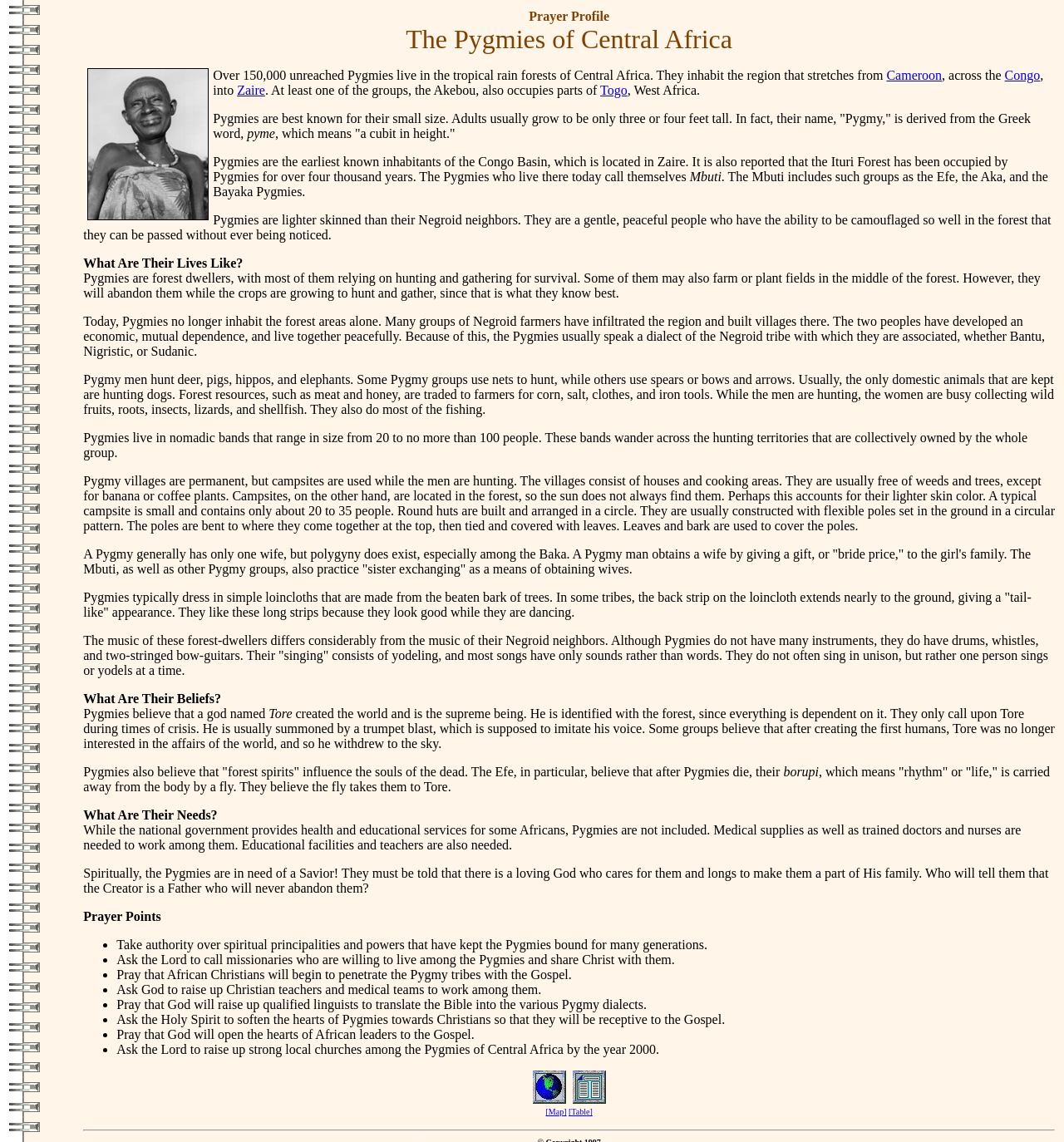From the element description: "Congo", extract the bounding box coordinates of the UI element. The coordinates should be expressed as four float numbers between 0 and 1, in the order [left, top, right, bottom].

[0.944, 0.06, 0.978, 0.072]